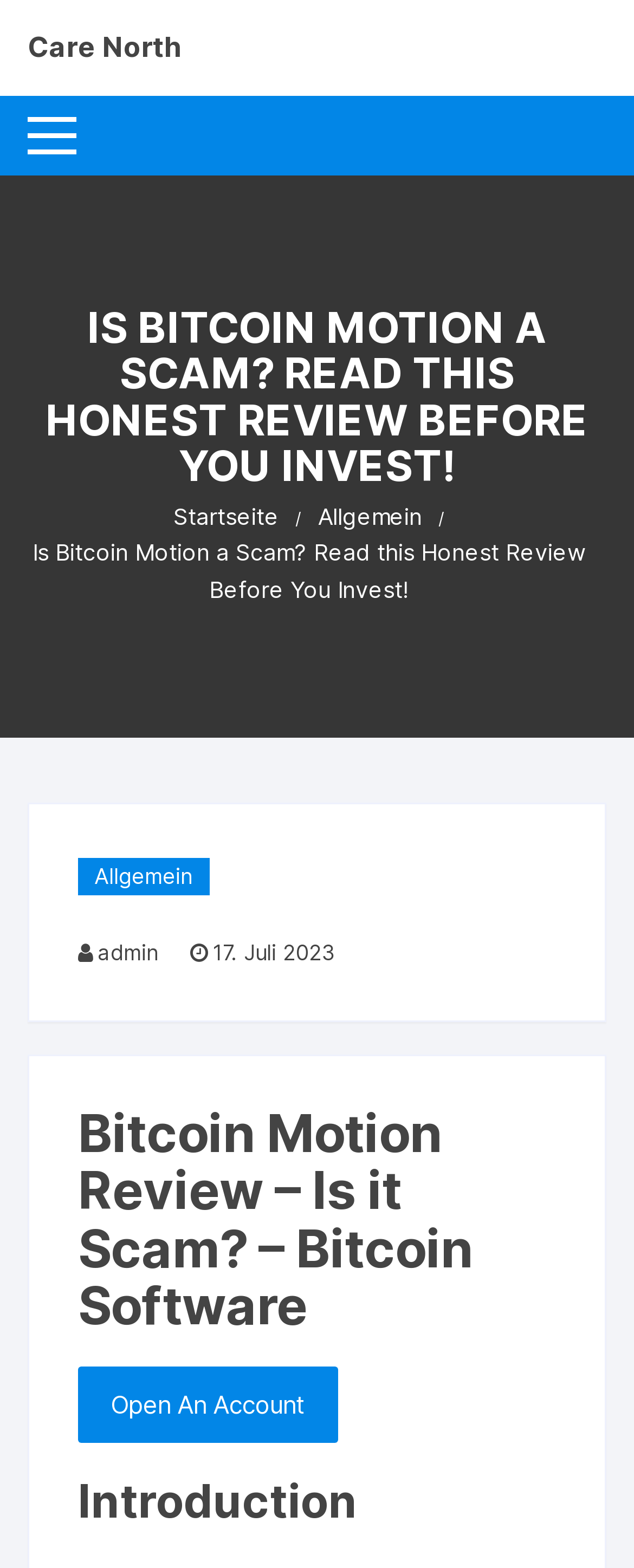Please identify the webpage's heading and generate its text content.

IS BITCOIN MOTION A SCAM? READ THIS HONEST REVIEW BEFORE YOU INVEST!